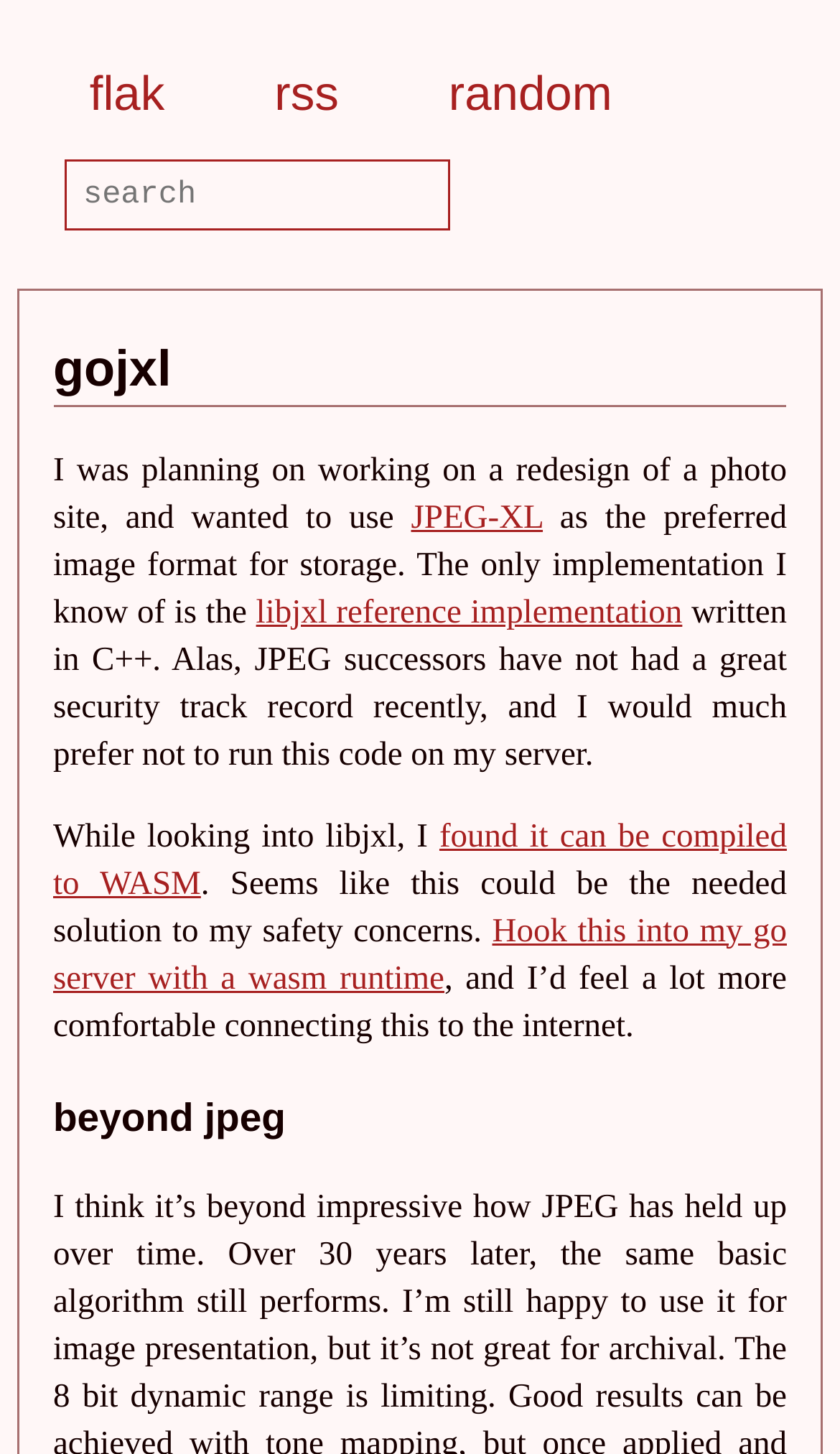Find and provide the bounding box coordinates for the UI element described with: "name="q" placeholder="search"".

[0.078, 0.11, 0.561, 0.16]